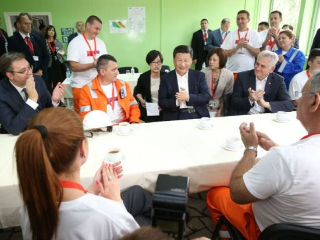What are the attendees dressed in?
Using the image, provide a detailed and thorough answer to the question.

The caption highlights a blend of professional and casual elements, specifying that attendees are dressed in both formal attire and work uniforms, reflecting a mix of styles.